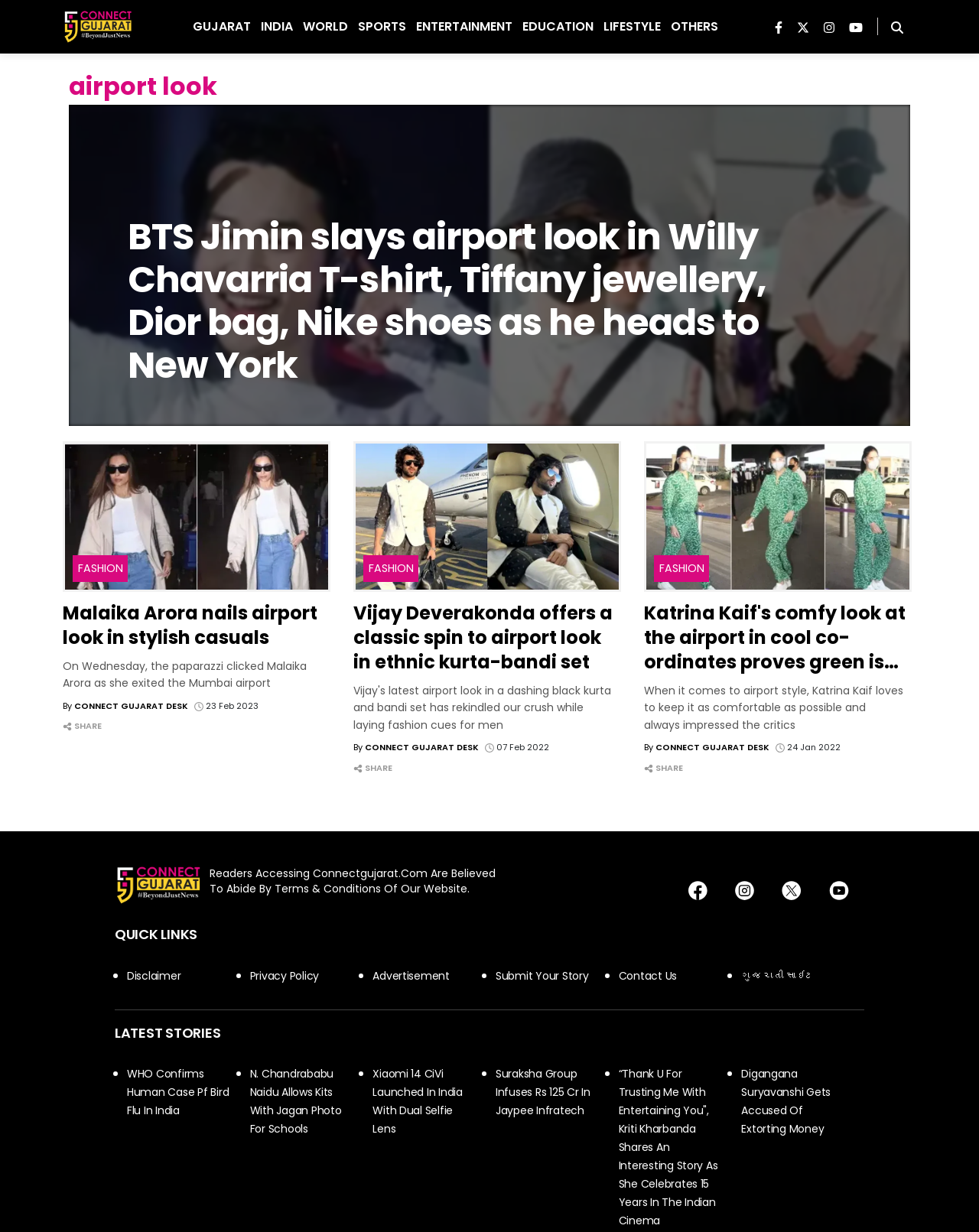Indicate the bounding box coordinates of the clickable region to achieve the following instruction: "Read Katrina Kaif's comfy look at the airport article."

[0.658, 0.411, 0.931, 0.426]